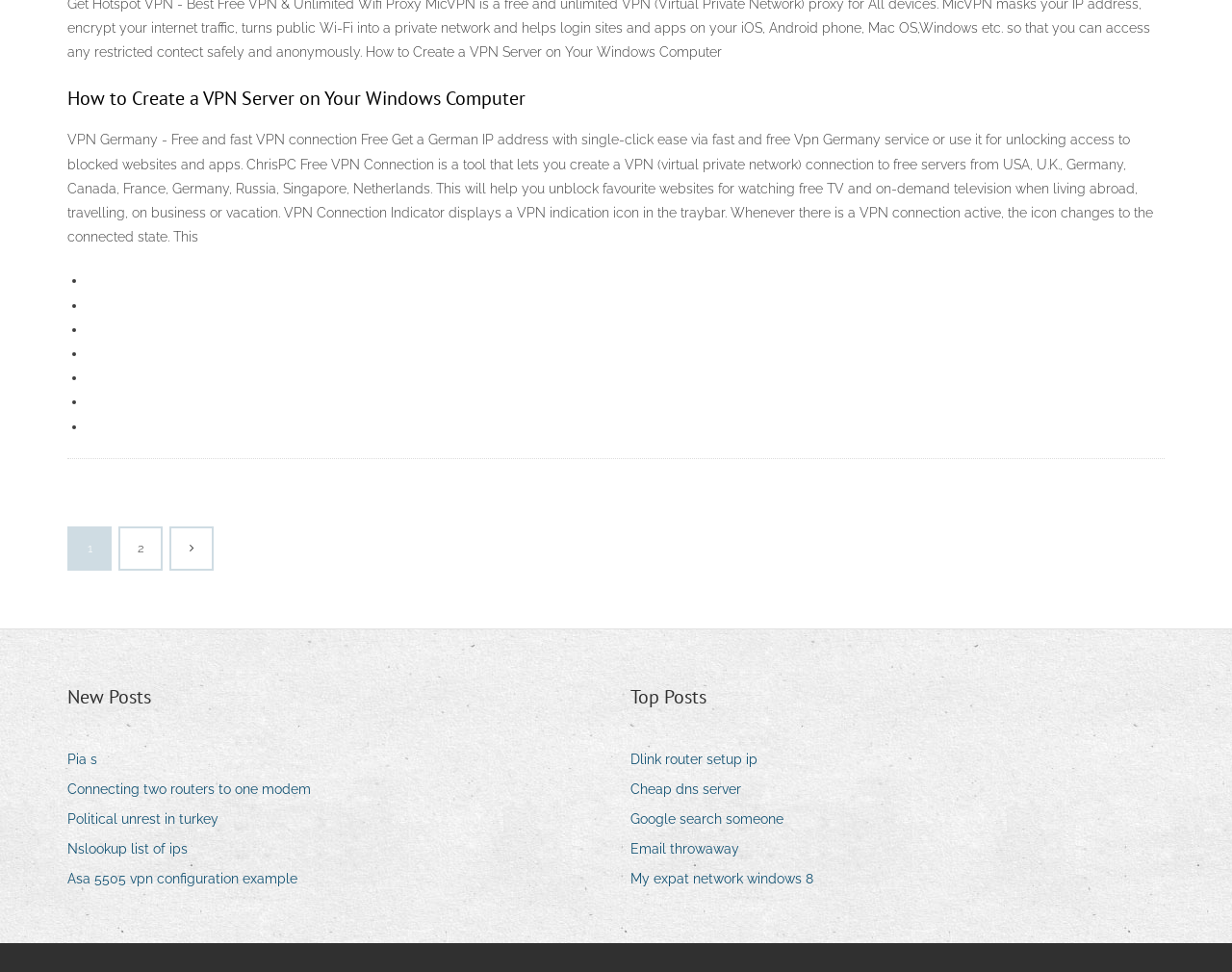Using the provided element description: "2", identify the bounding box coordinates. The coordinates should be four floats between 0 and 1 in the order [left, top, right, bottom].

[0.098, 0.543, 0.13, 0.585]